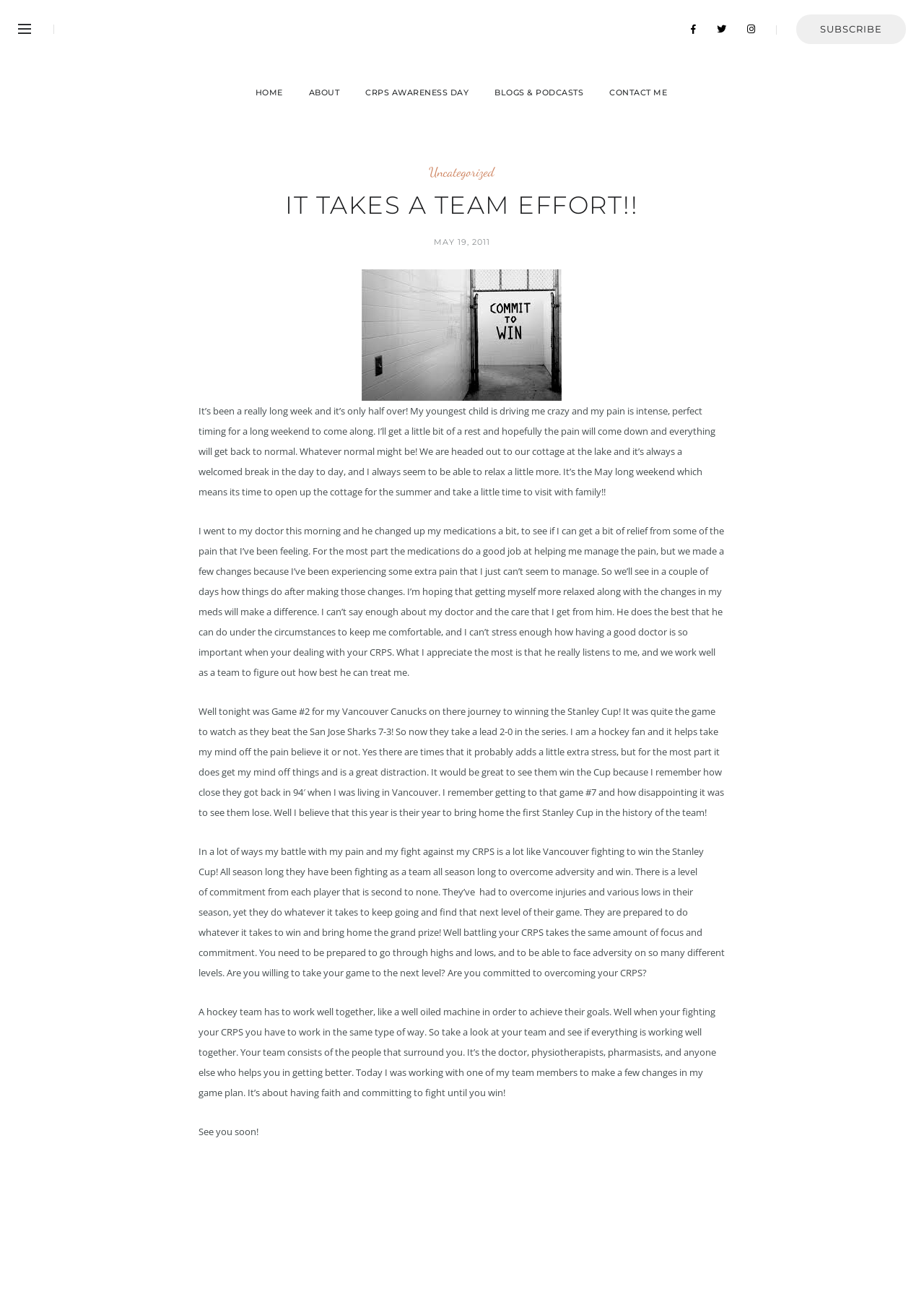What is the author's goal in battling CRPS?
Look at the screenshot and respond with a single word or phrase.

To win